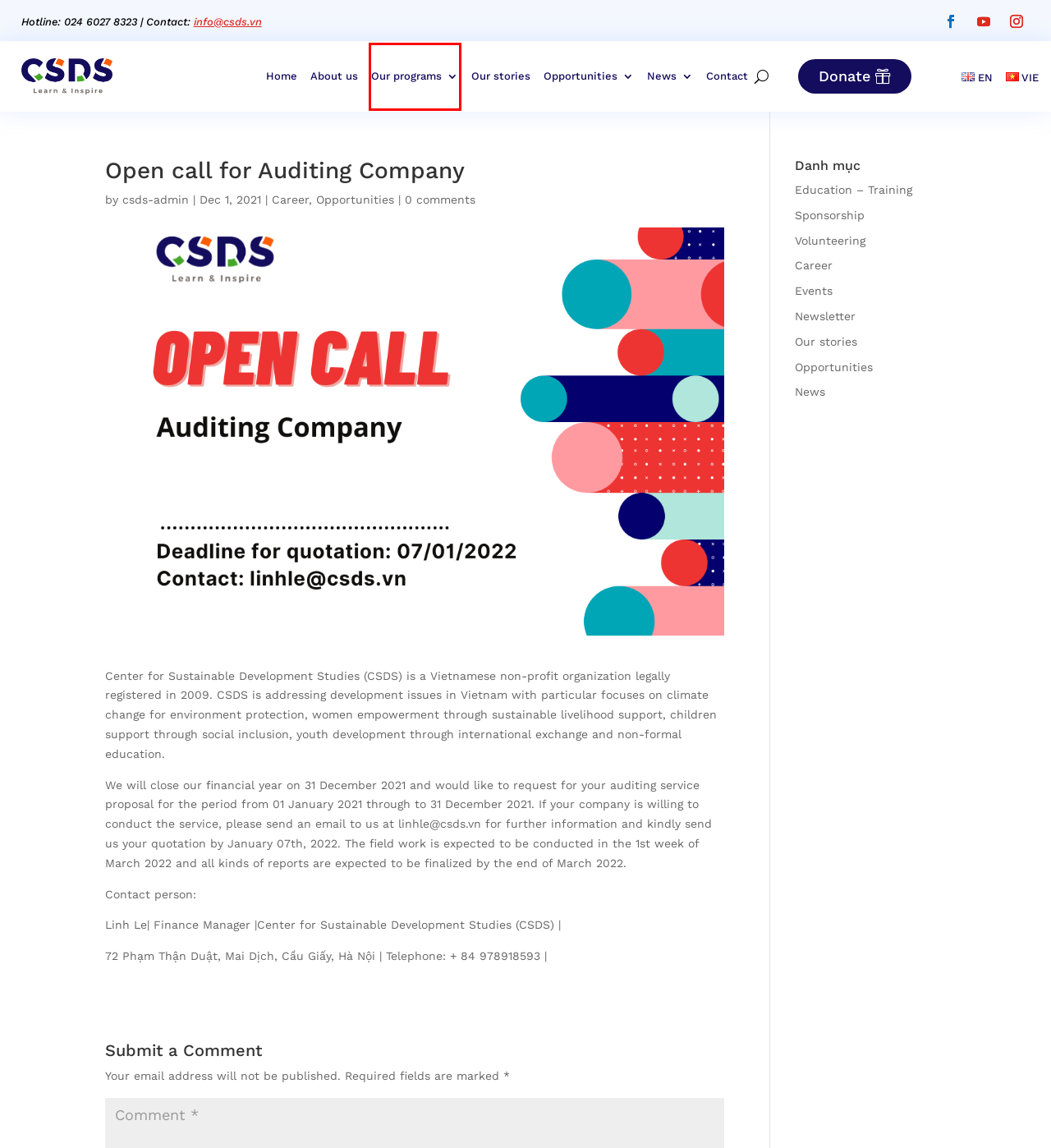Using the screenshot of a webpage with a red bounding box, pick the webpage description that most accurately represents the new webpage after the element inside the red box is clicked. Here are the candidates:
A. Our programs - CSDS.VN
B. Trang Chủ - CSDS.VN
C. News
D. Opportunities
E. Our stories
F. Career
G. Contact - CSDS.VN
H. About us - CSDS.VN

A